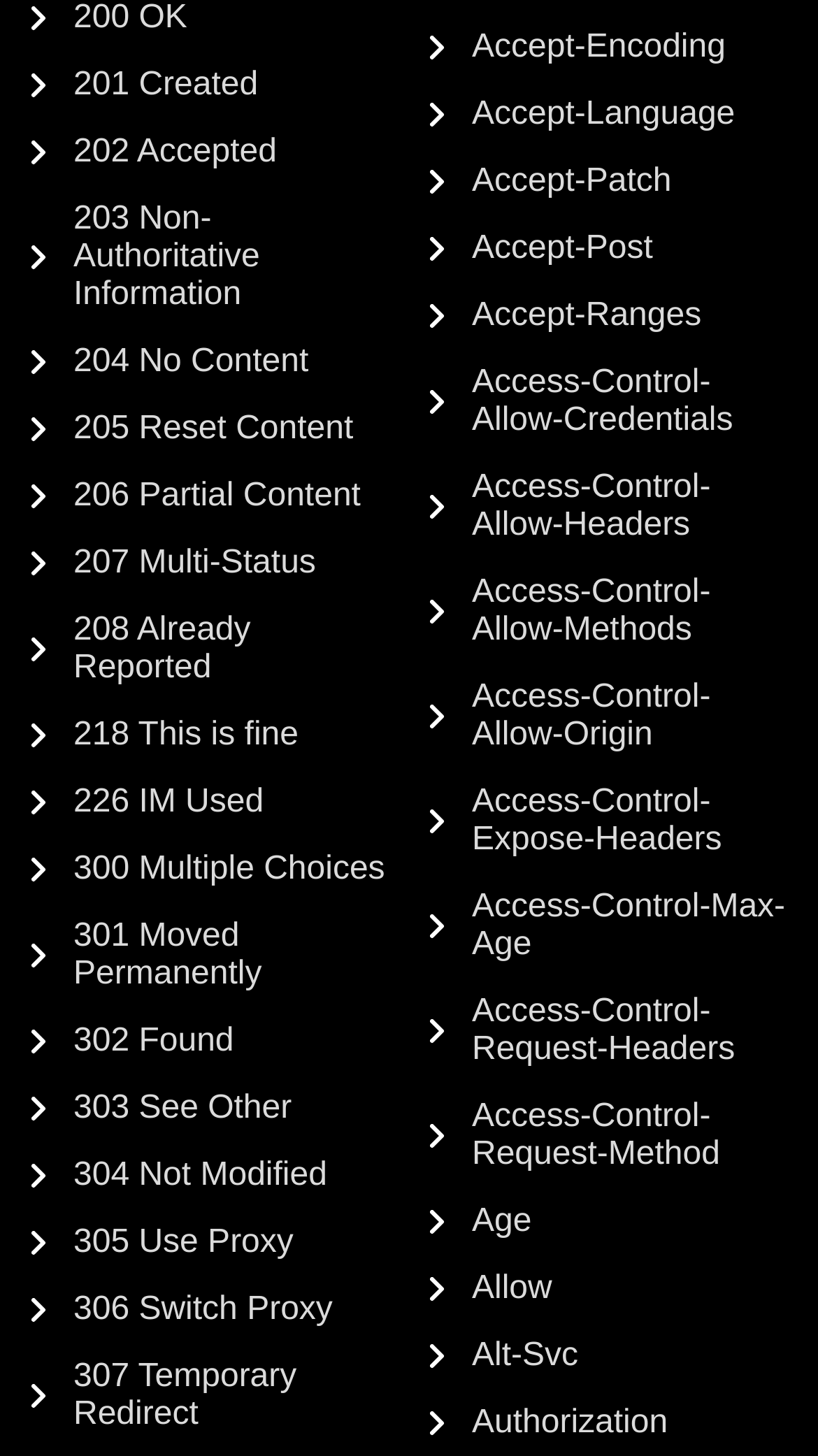Provide the bounding box coordinates of the UI element this sentence describes: "Accept-Encoding".

[0.526, 0.02, 0.887, 0.046]